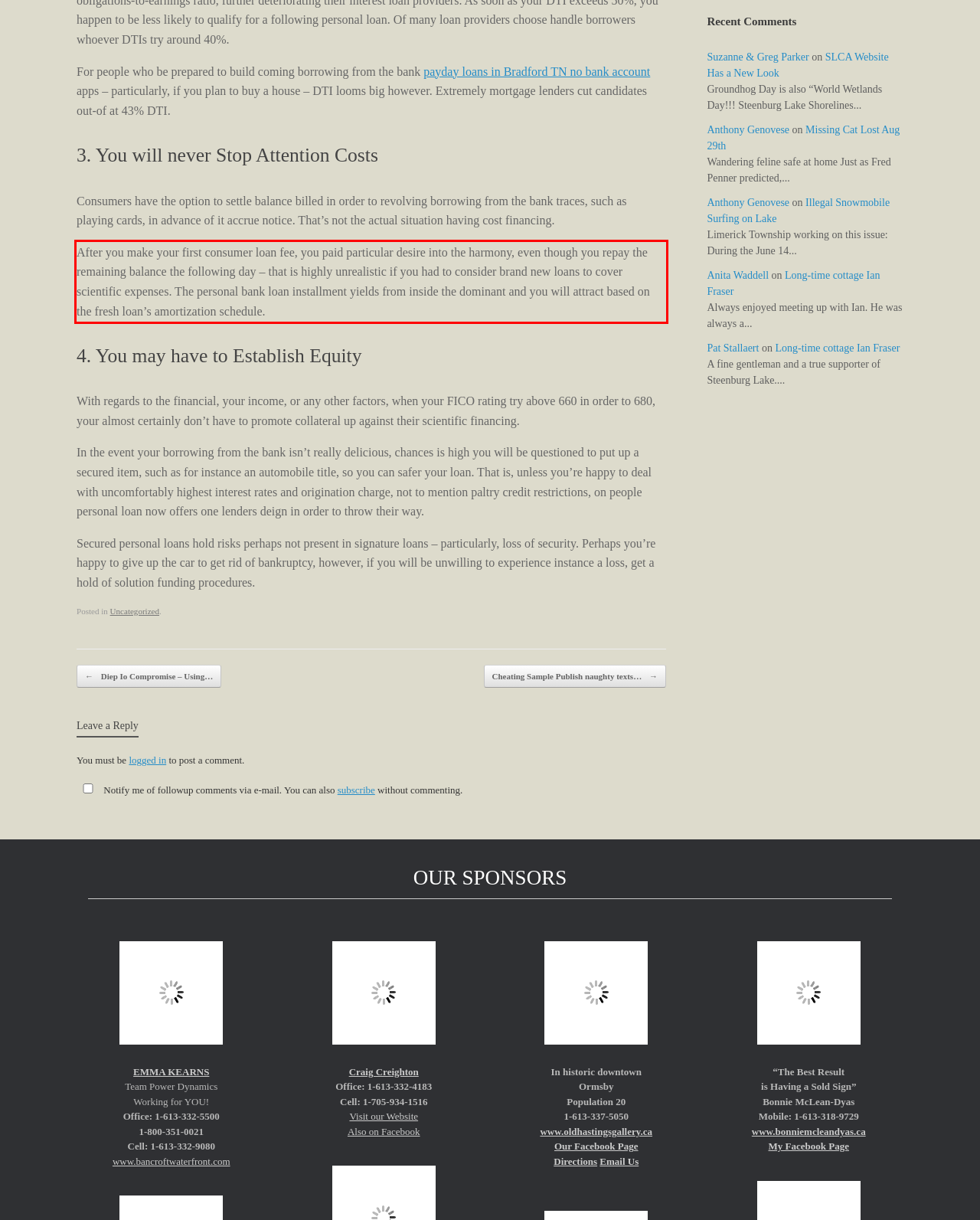You have a screenshot of a webpage with a red bounding box. Use OCR to generate the text contained within this red rectangle.

After you make your first consumer loan fee, you paid particular desire into the harmony, even though you repay the remaining balance the following day – that is highly unrealistic if you had to consider brand new loans to cover scientific expenses. The personal bank loan installment yields from inside the dominant and you will attract based on the fresh loan’s amortization schedule.